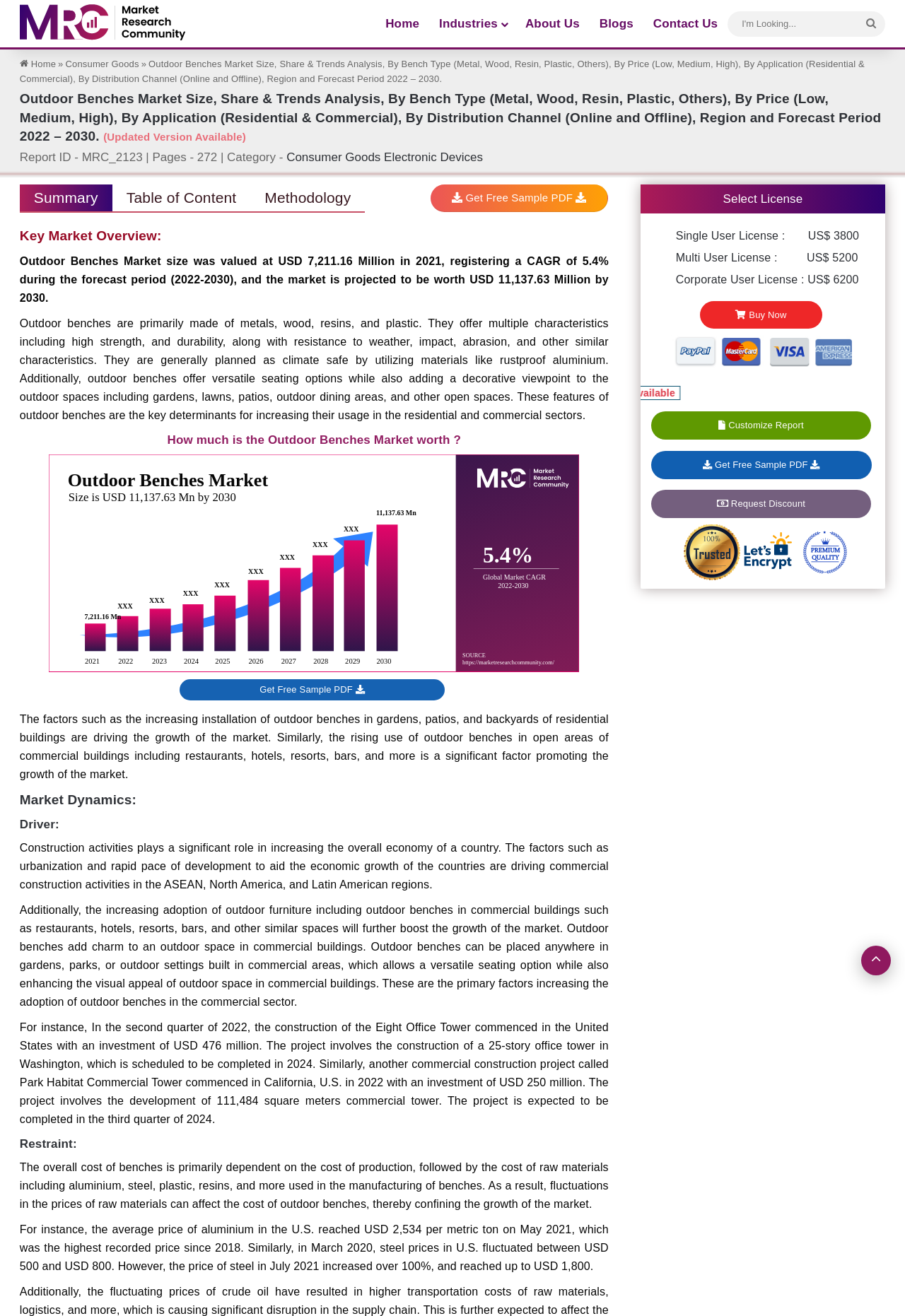Please examine the image and answer the question with a detailed explanation:
What is the purpose of outdoor benches in commercial buildings?

The answer can be found in the StaticText 'Outdoor benches add charm to an outdoor space in commercial buildings. Outdoor benches can be placed anywhere in gardens, parks, or outdoor settings built in commercial areas, which allows a versatile seating option while also enhancing the visual appeal of outdoor space in commercial buildings.'